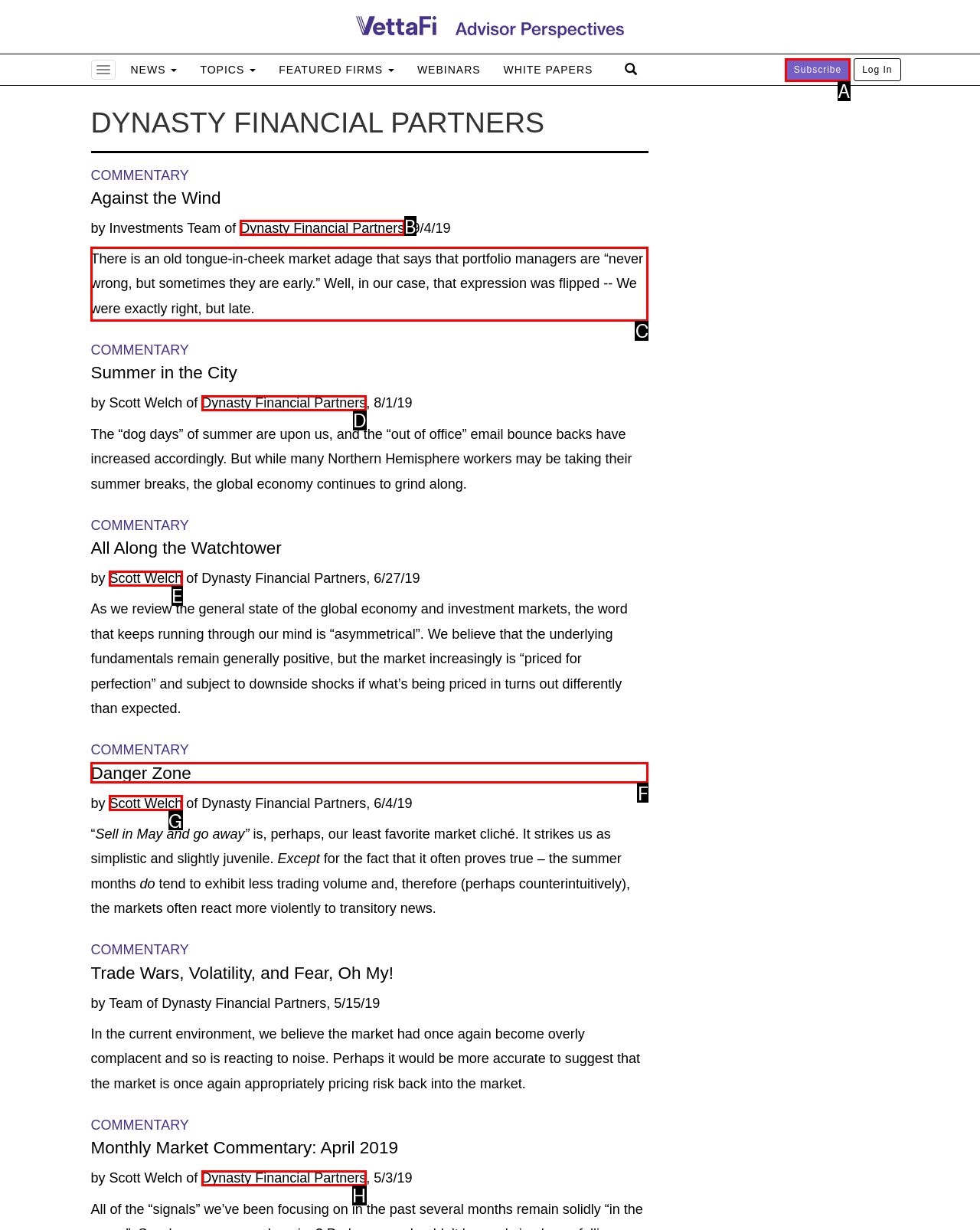Based on the provided element description: Dynasty Financial Partners, identify the best matching HTML element. Respond with the corresponding letter from the options shown.

B